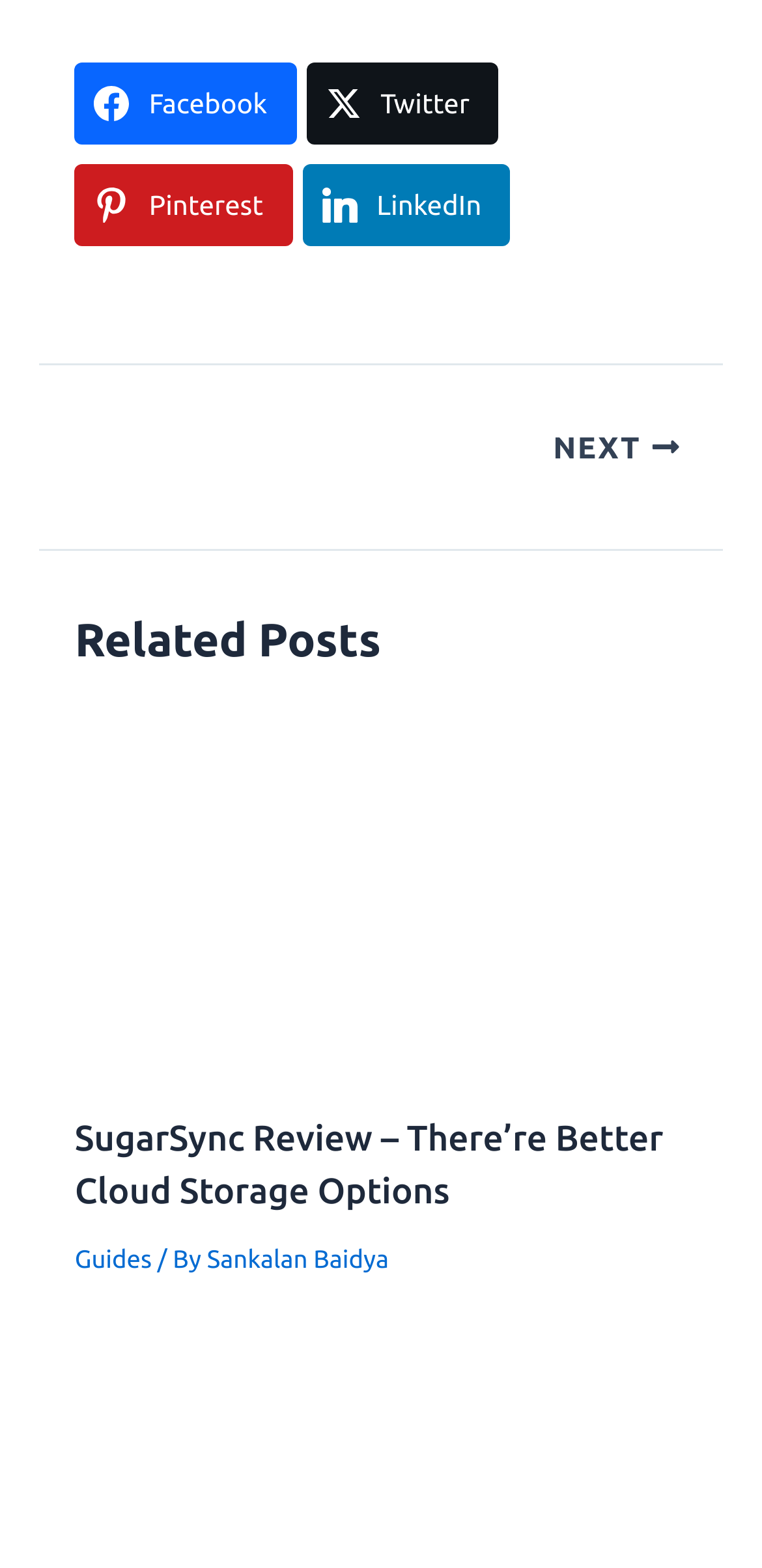Please specify the bounding box coordinates of the region to click in order to perform the following instruction: "Check out SugarSync Review".

[0.098, 0.713, 0.87, 0.772]